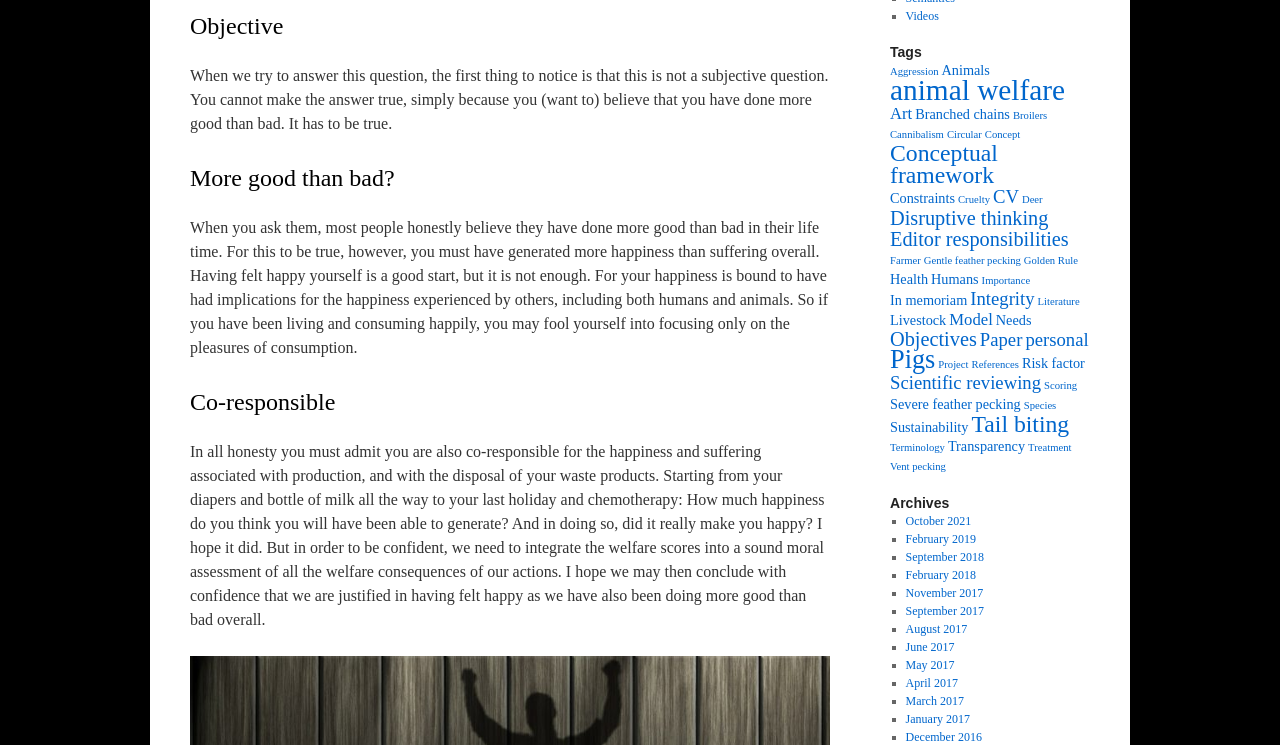Given the element description April 2017, identify the bounding box coordinates for the UI element on the webpage screenshot. The format should be (top-left x, top-left y, bottom-right x, bottom-right y), with values between 0 and 1.

[0.707, 0.907, 0.748, 0.926]